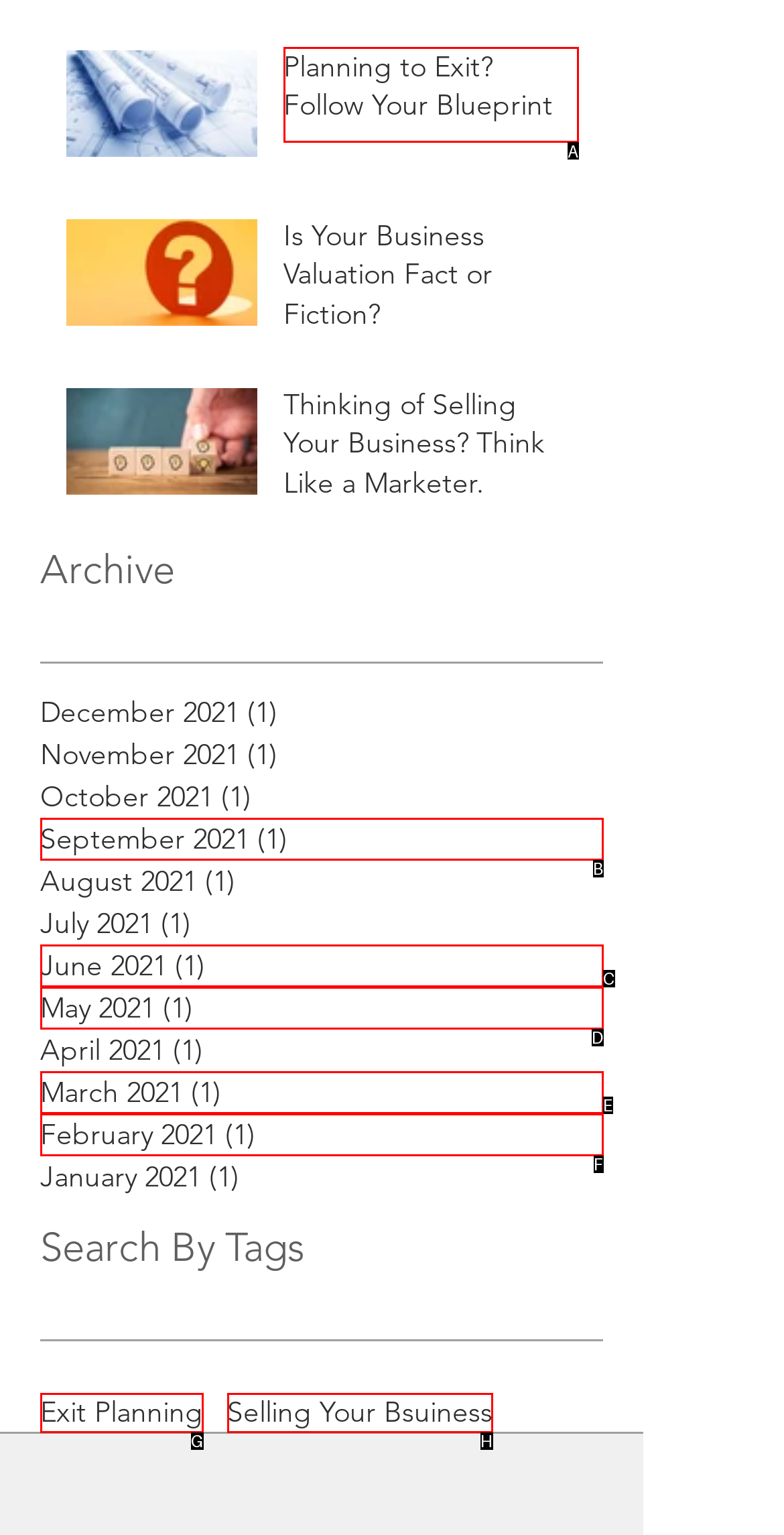Identify the correct UI element to click to follow this instruction: Click on 'Planning to Exit? Follow Your Blueprint'
Respond with the letter of the appropriate choice from the displayed options.

A